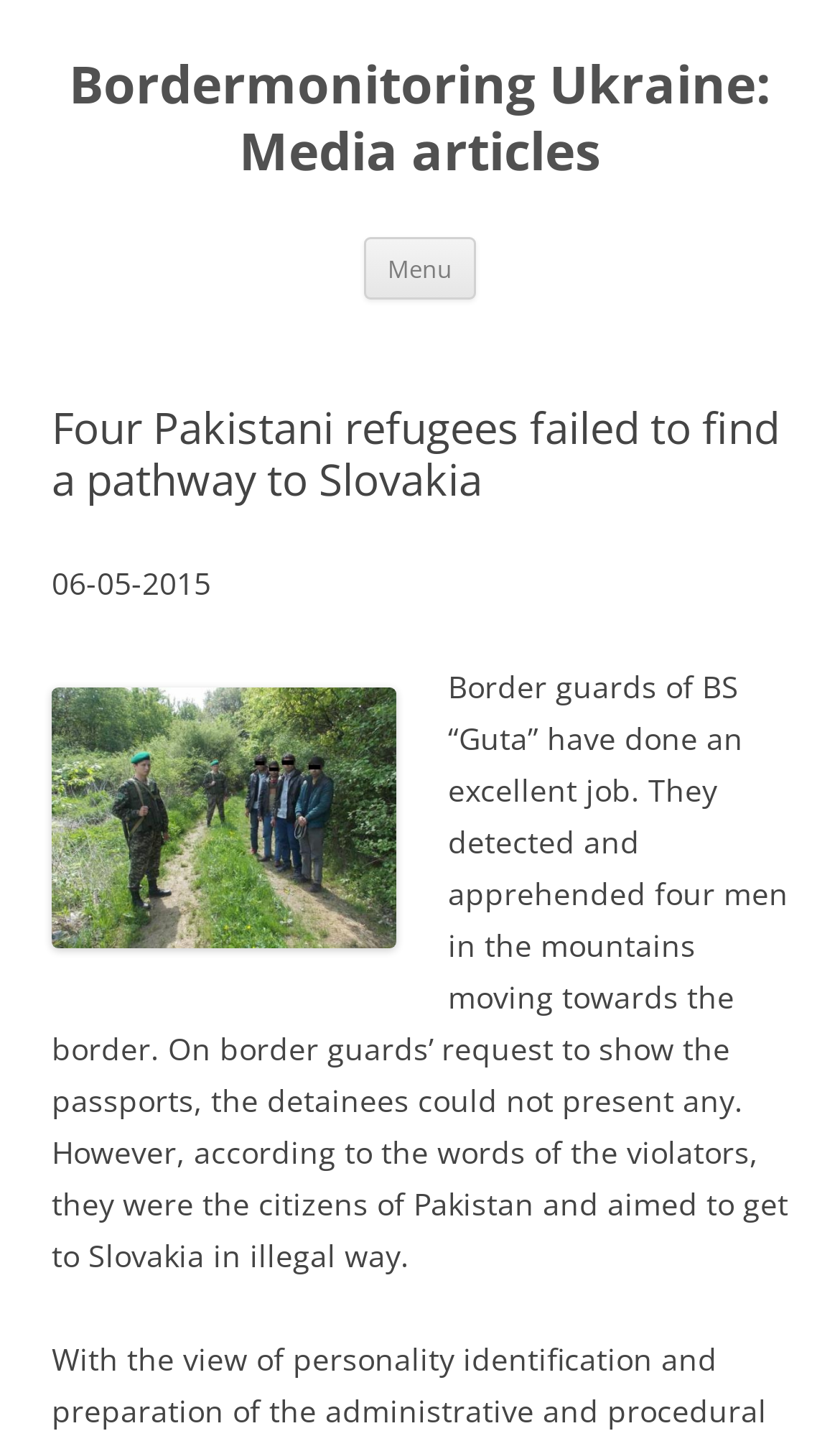What is the purpose of the button 'Menu'?
Provide a detailed and well-explained answer to the question.

The button 'Menu' is typically used to open a menu that contains additional options or features. Although the exact functionality of this button is not specified, its purpose can be inferred based on its common usage in web design.